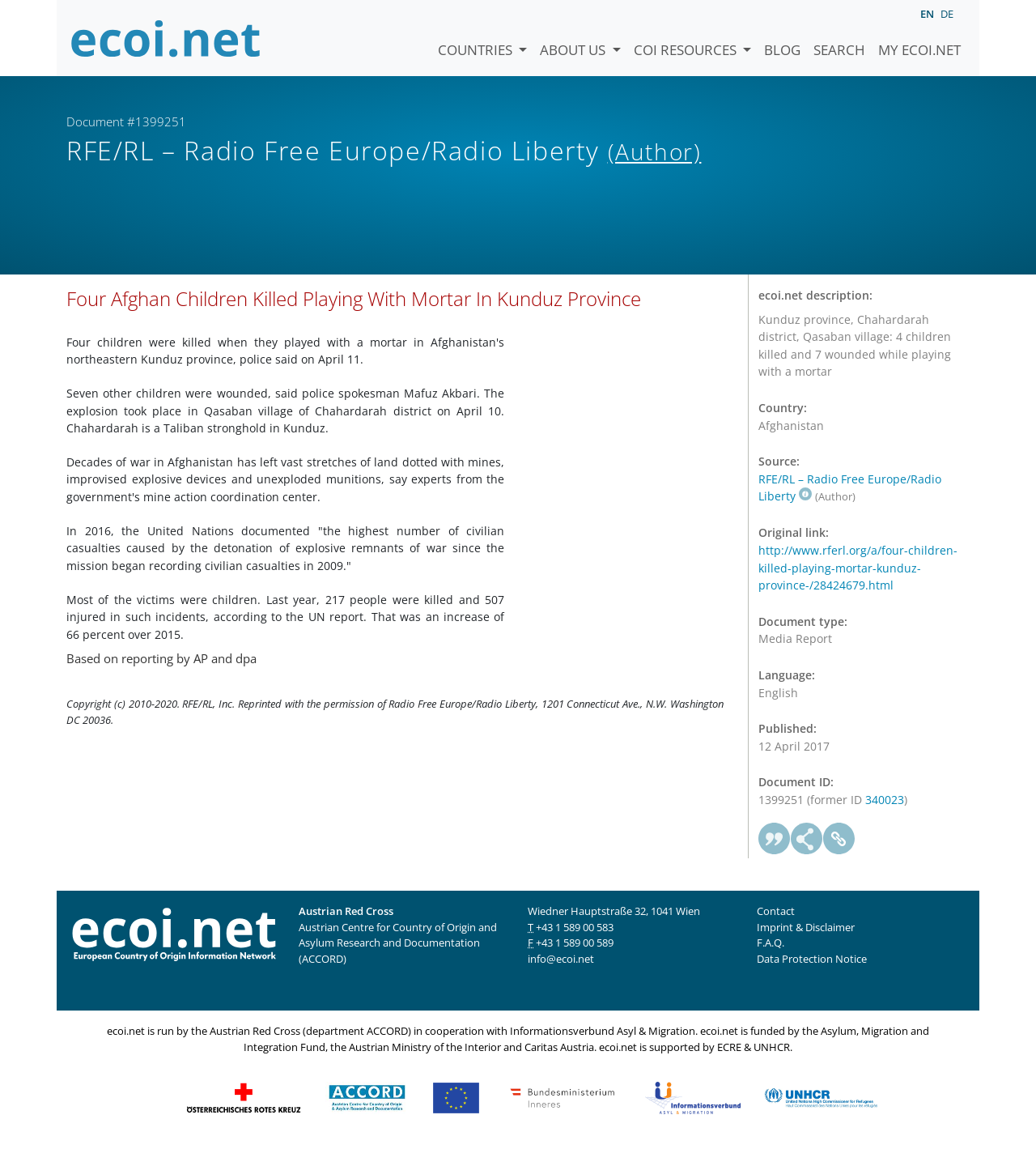Highlight the bounding box coordinates of the region I should click on to meet the following instruction: "Click HOME".

None